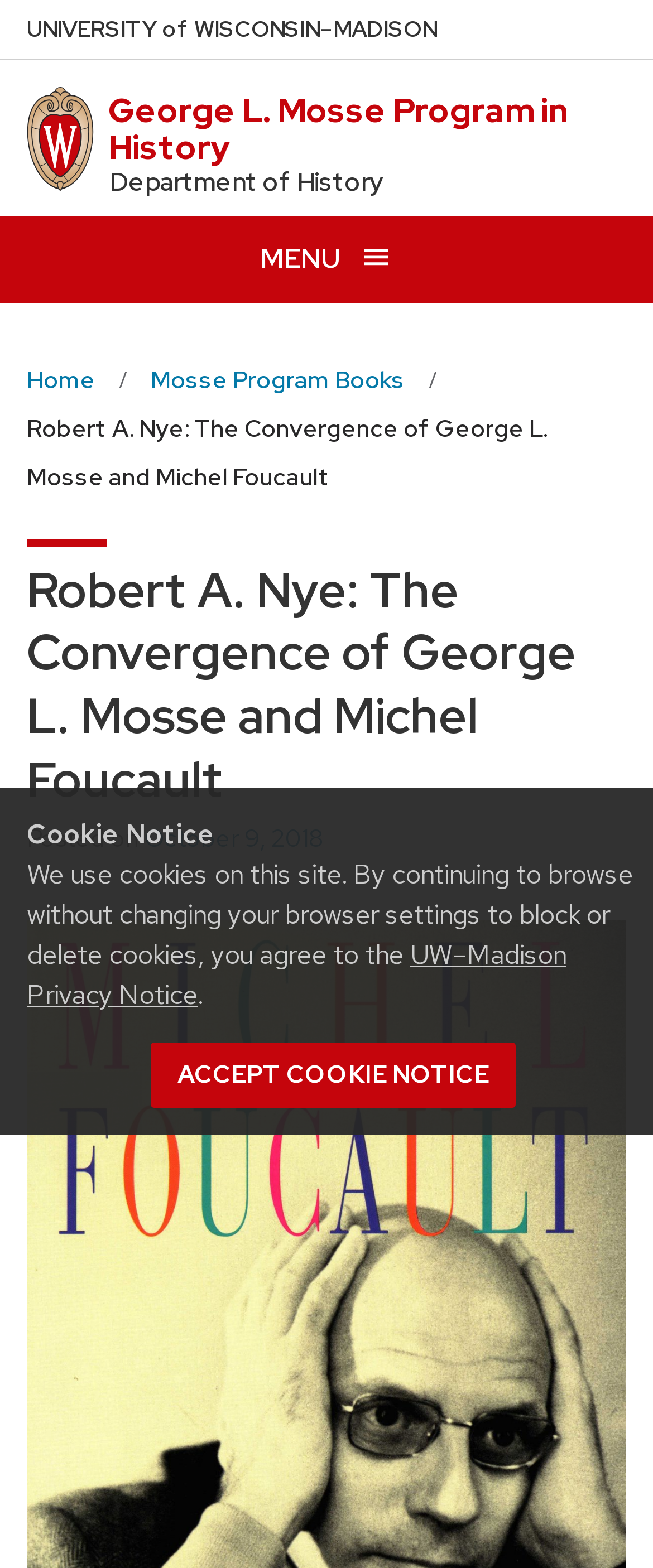Provide your answer to the question using just one word or phrase: What is the program in history mentioned on the page?

George L. Mosse Program in History